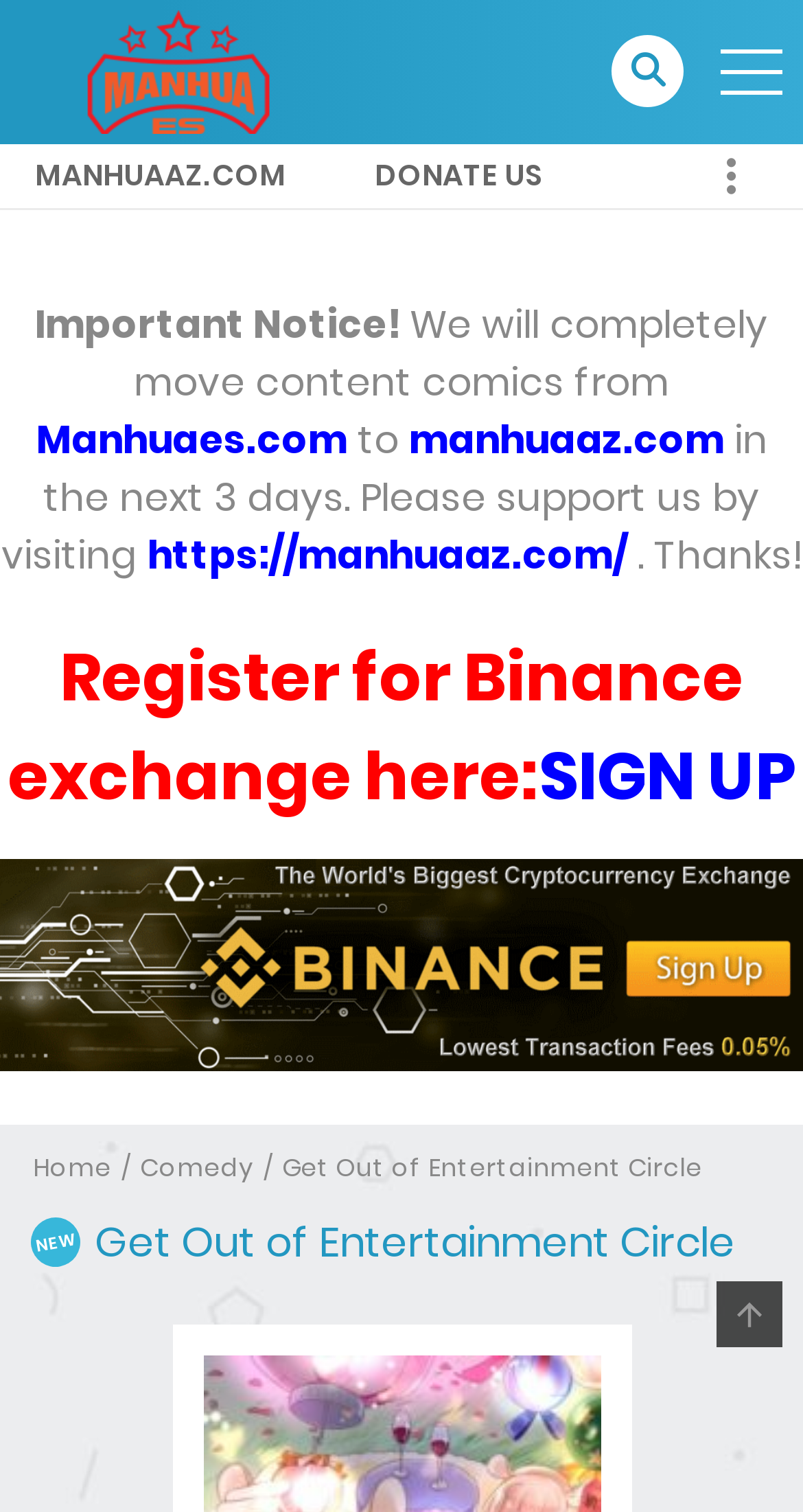Please find the bounding box coordinates of the section that needs to be clicked to achieve this instruction: "Visit the 'MANHUAAZ.COM' website".

[0.005, 0.095, 0.395, 0.138]